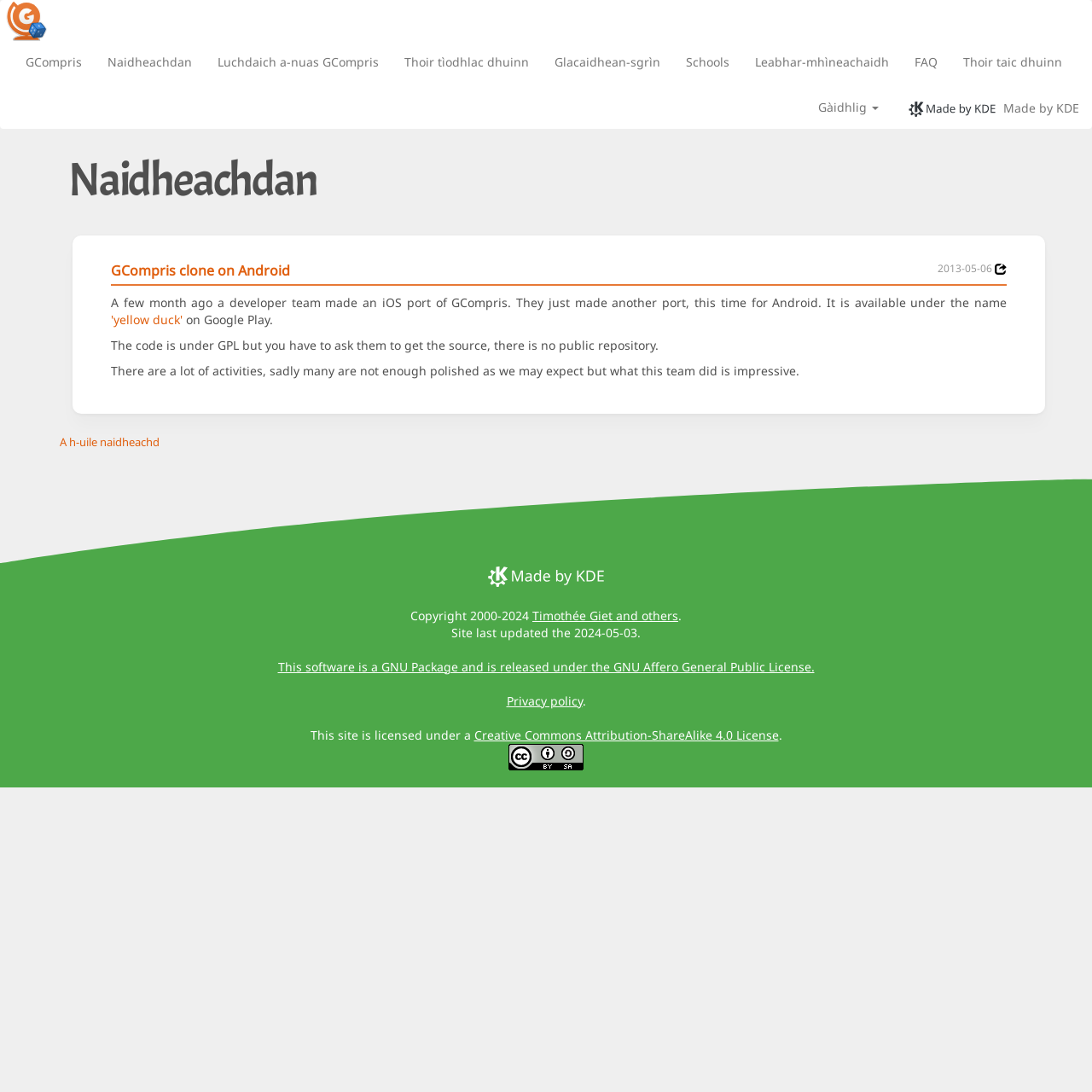What is the name of the educational software?
From the details in the image, answer the question comprehensively.

The name of the educational software can be found in the top navigation bar, where it is written as 'GCompris' and also has a logo beside it.